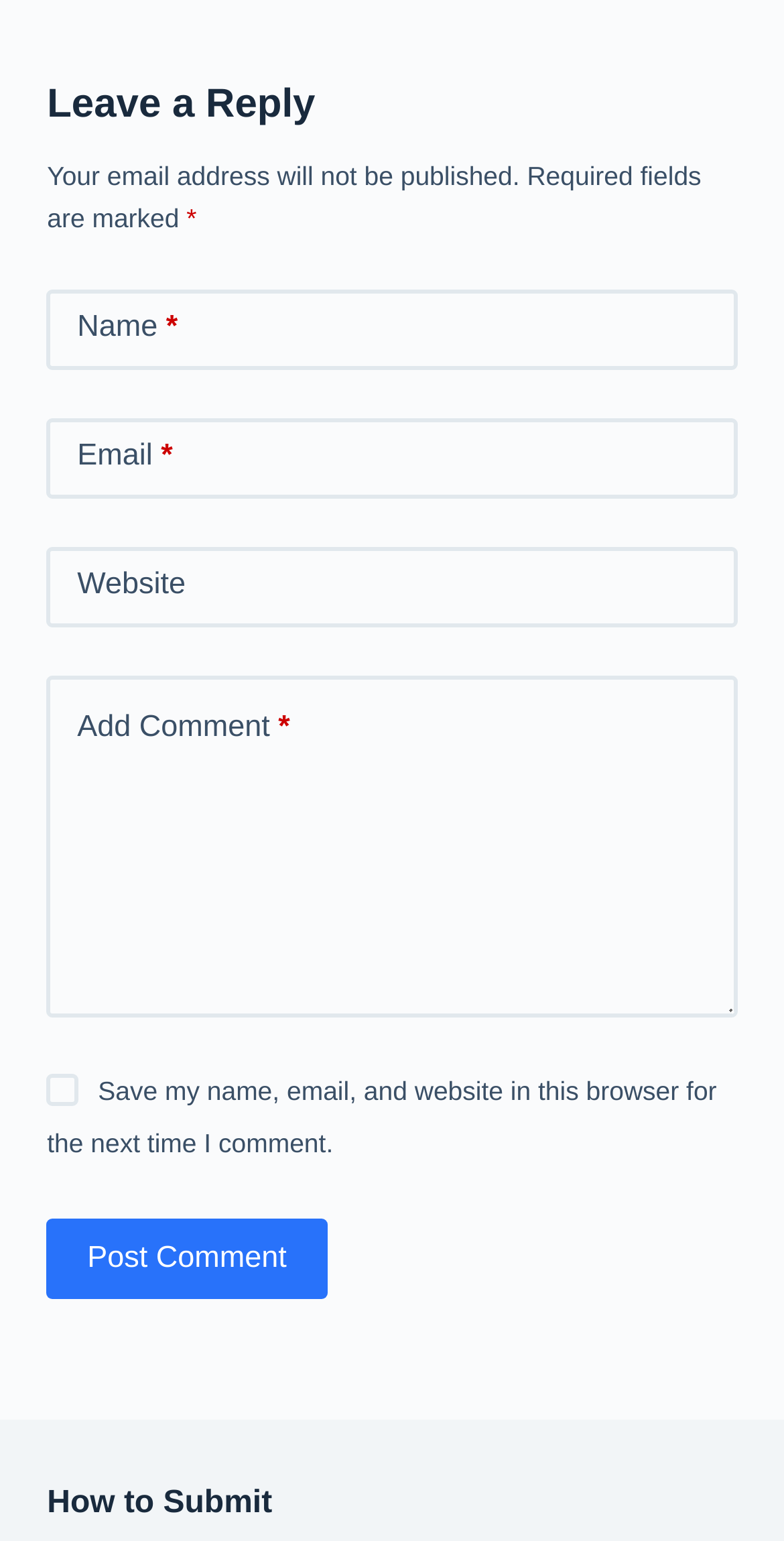From the element description Post Comment, predict the bounding box coordinates of the UI element. The coordinates must be specified in the format (top-left x, top-left y, bottom-right x, bottom-right y) and should be within the 0 to 1 range.

[0.06, 0.791, 0.417, 0.844]